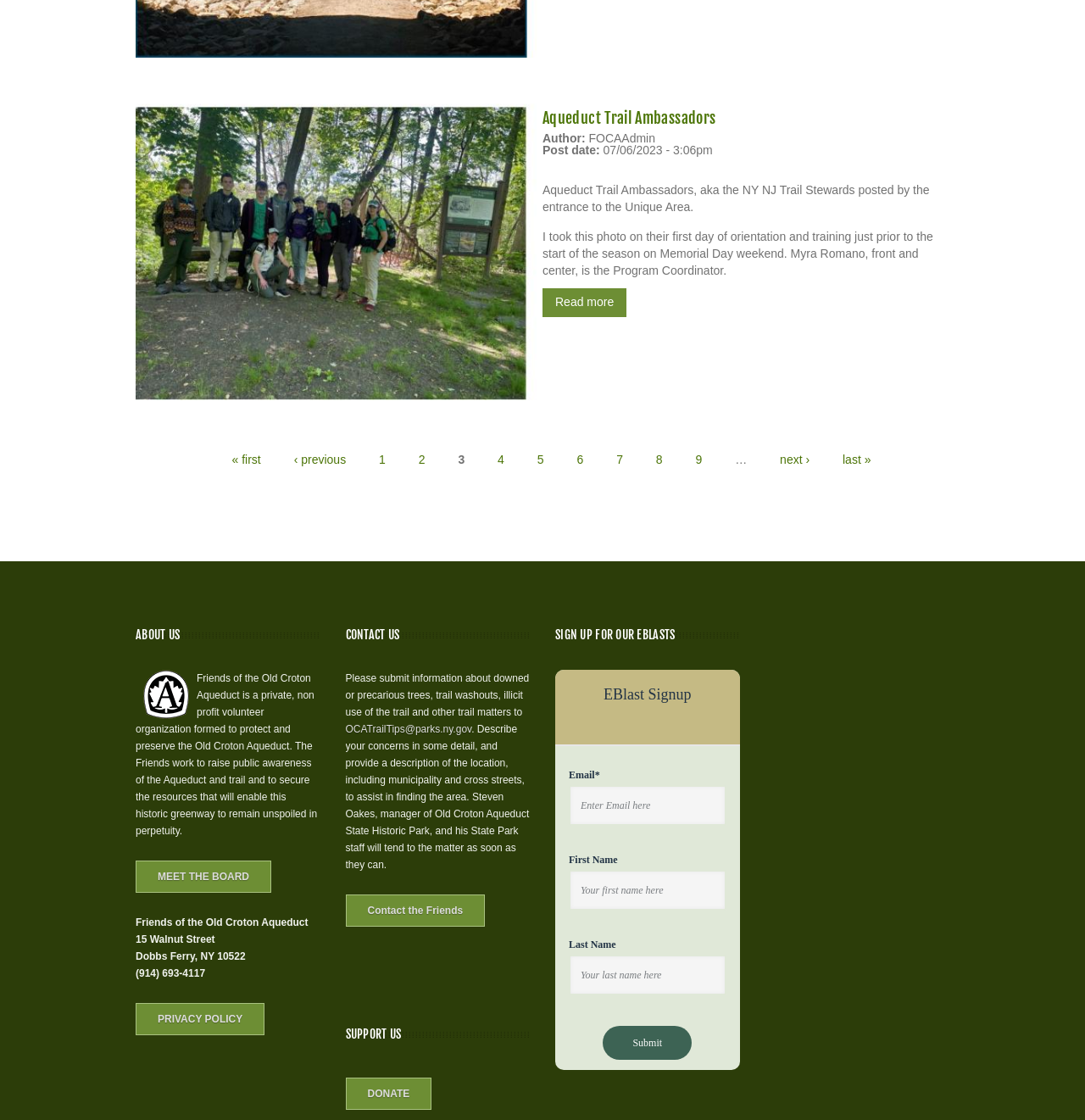What is the email address to report trail concerns?
Please respond to the question with a detailed and thorough explanation.

The answer can be found in the 'CONTACT US' section of the webpage. The text states 'Please submit information about downed or precarious trees, trail washouts, illicit use of the trail and other trail matters to OCATrailTips@parks.ny.gov'.